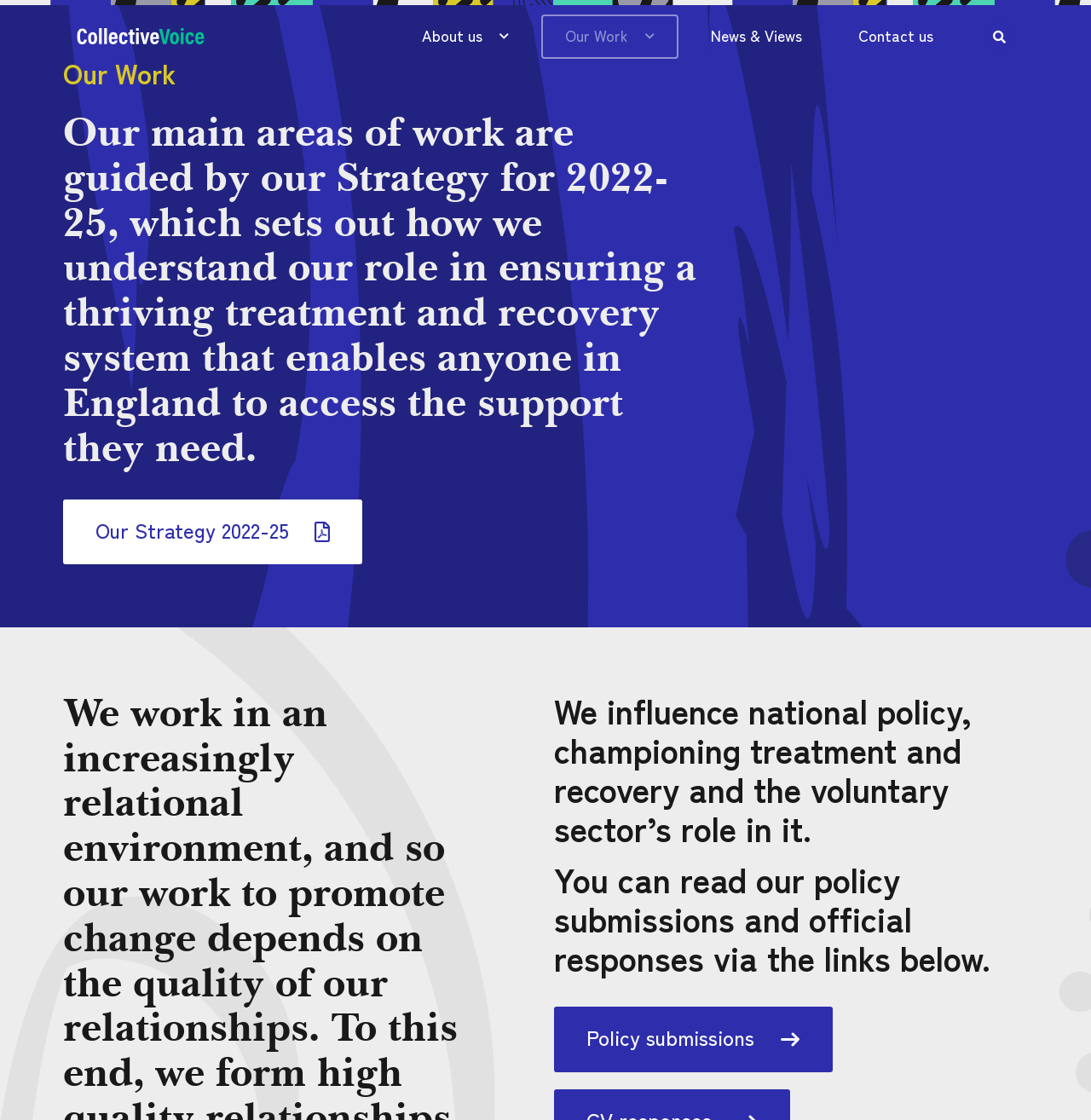How many main navigation links are there?
Give a one-word or short phrase answer based on the image.

4